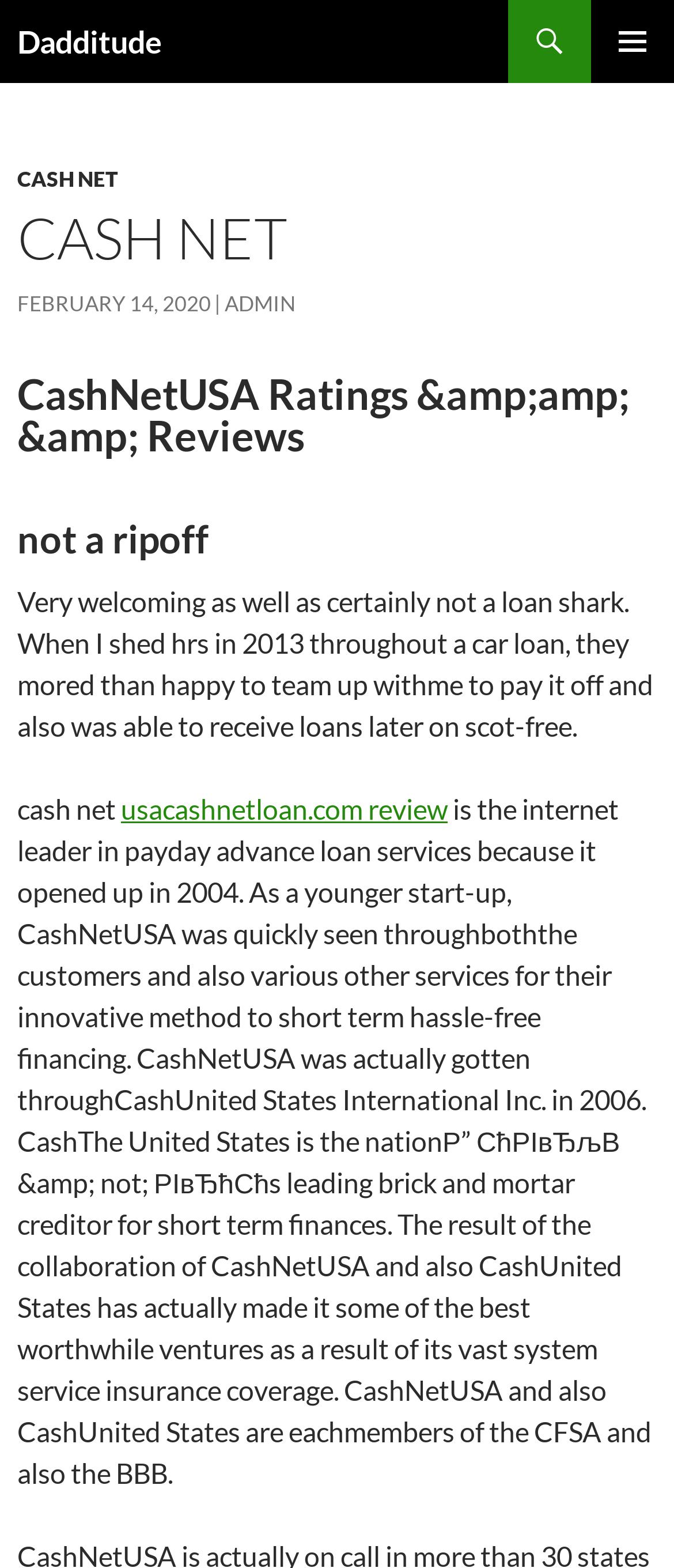Using the provided description: "Primary Menu", find the bounding box coordinates of the corresponding UI element. The output should be four float numbers between 0 and 1, in the format [left, top, right, bottom].

[0.877, 0.0, 1.0, 0.053]